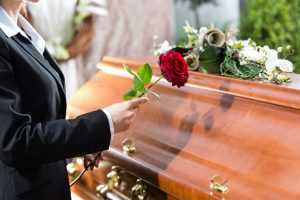Offer an in-depth caption of the image, mentioning all notable aspects.

The image depicts a somber and poignant moment at a funeral service, capturing a person dressed in formal attire, holding a single red rose. This individual stands beside an elegantly crafted wooden casket adorned with a tasteful arrangement of flowers. The atmosphere conveys deep emotion as the person appears to be paying their last respects, symbolizing love and remembrance for the deceased. The delicate gesture of placing the rose on the casket highlights the personal connection and farewell in such a challenging time of grief.